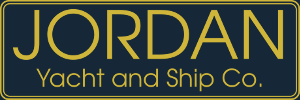Elaborate on the details you observe in the image.

This image features the logo of "Jordan Yacht and Ship Co." prominently displayed in bold, golden typography against a rich navy blue background. The name "JORDAN" is emphasized in larger letters, positioned above the smaller text, "Yacht and Ship Co." This design reflects a professional and nautical aesthetic, embodying the company’s focus on yacht brokerage and maritime services. The sleek and sophisticated styling of the logo reinforces the brand's commitment to quality and expertise in the yacht industry.